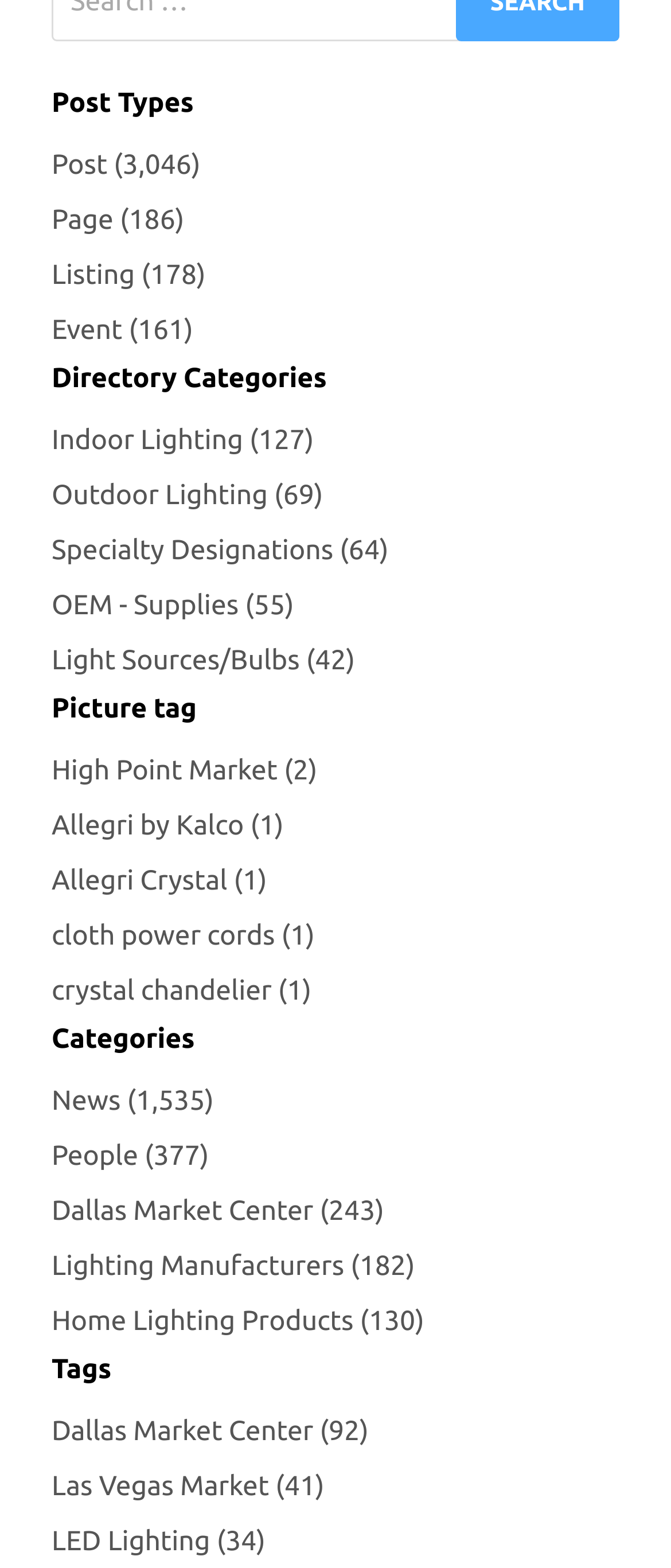Analyze the image and answer the question with as much detail as possible: 
What is the second directory category?

Under the 'Directory Categories' heading, I found the second link to be 'Outdoor Lighting (69)', which indicates that it is the second directory category.